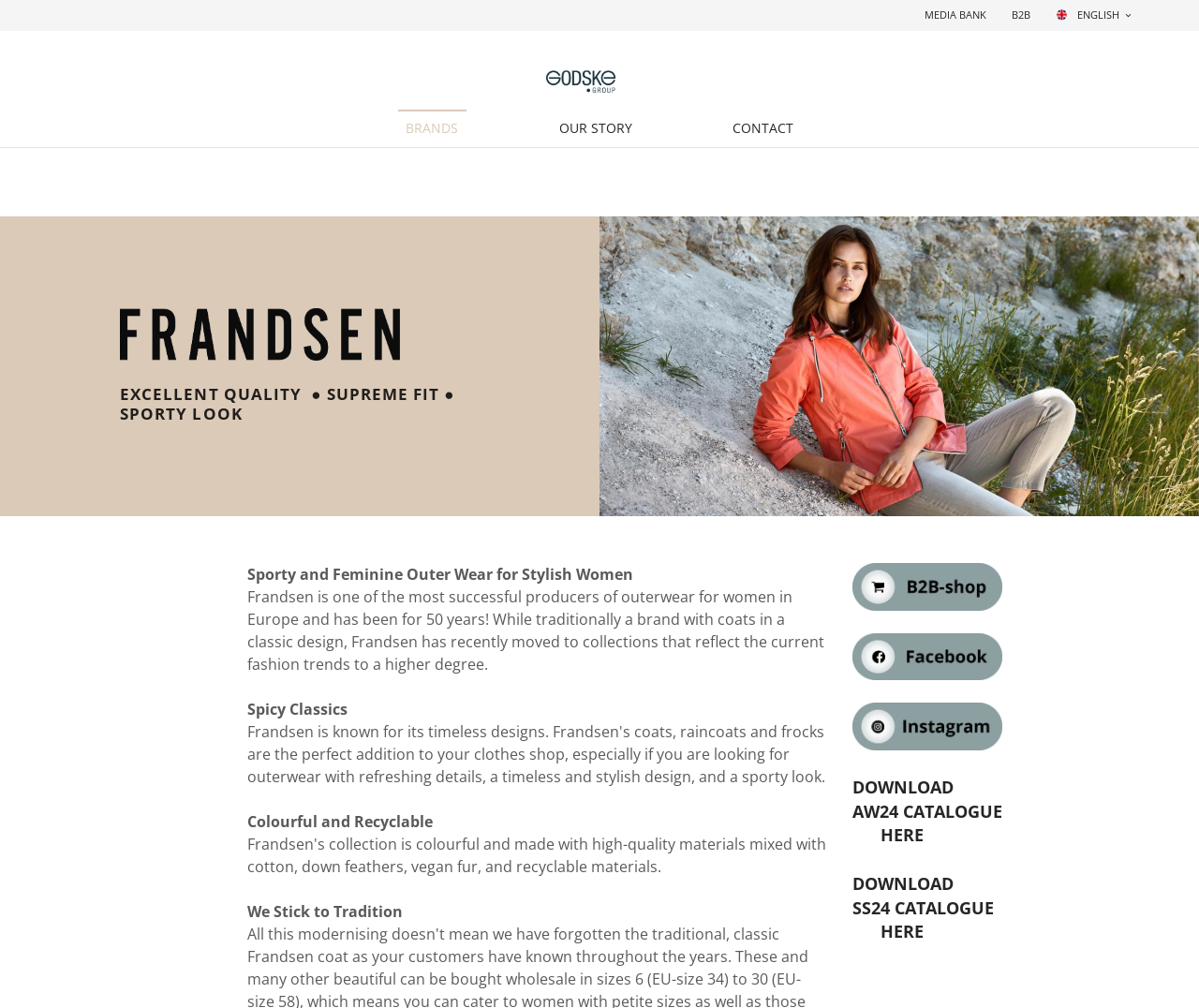Analyze the image and give a detailed response to the question:
How many links are in the top navigation bar?

The top navigation bar contains links to 'MEDIA BANK', 'B2B', and 'ENGLISH', which can be determined by examining the links with y-coordinates close to 0.